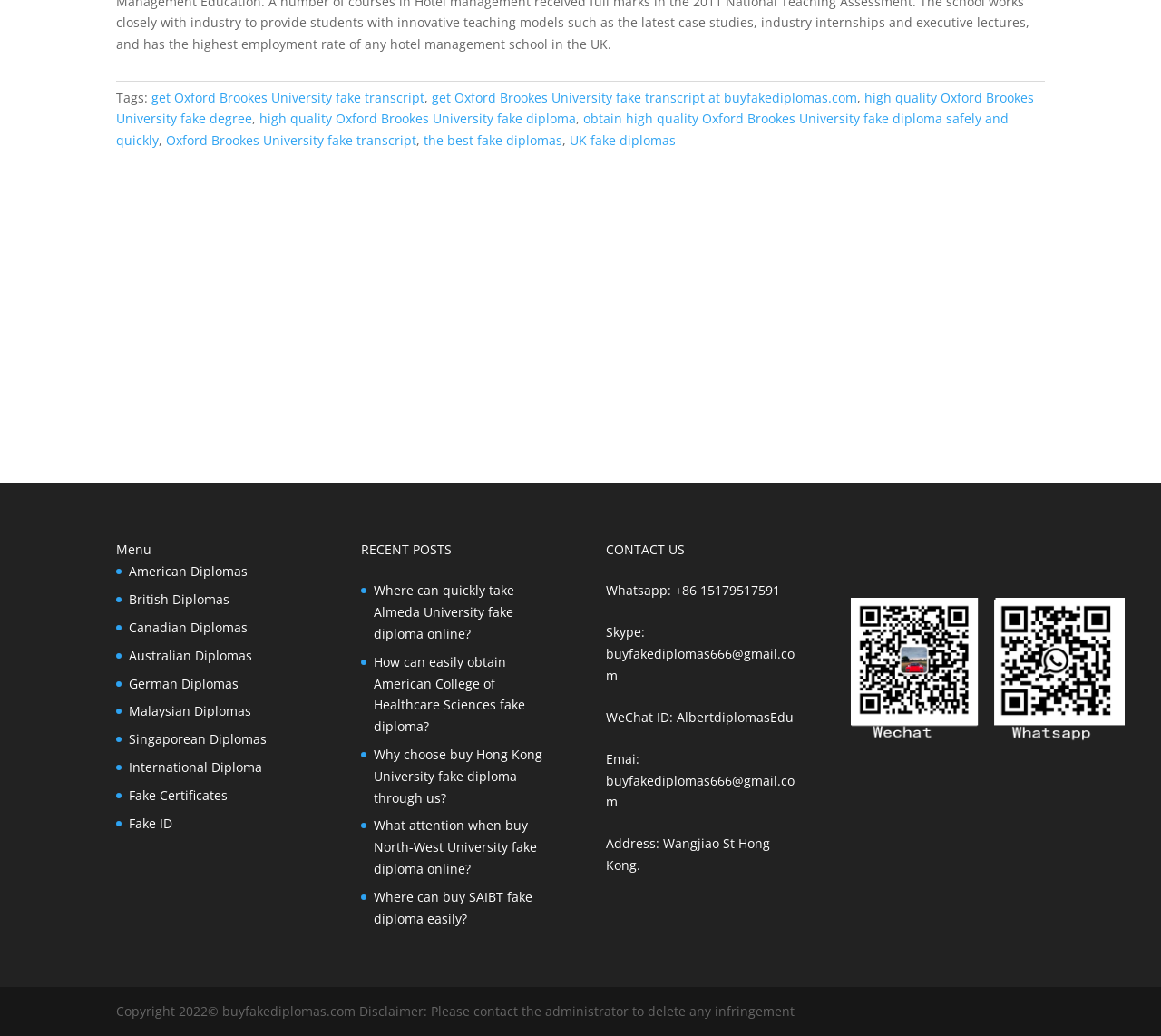Find the bounding box coordinates of the clickable element required to execute the following instruction: "click get Oxford Brookes University fake transcript". Provide the coordinates as four float numbers between 0 and 1, i.e., [left, top, right, bottom].

[0.13, 0.085, 0.366, 0.102]